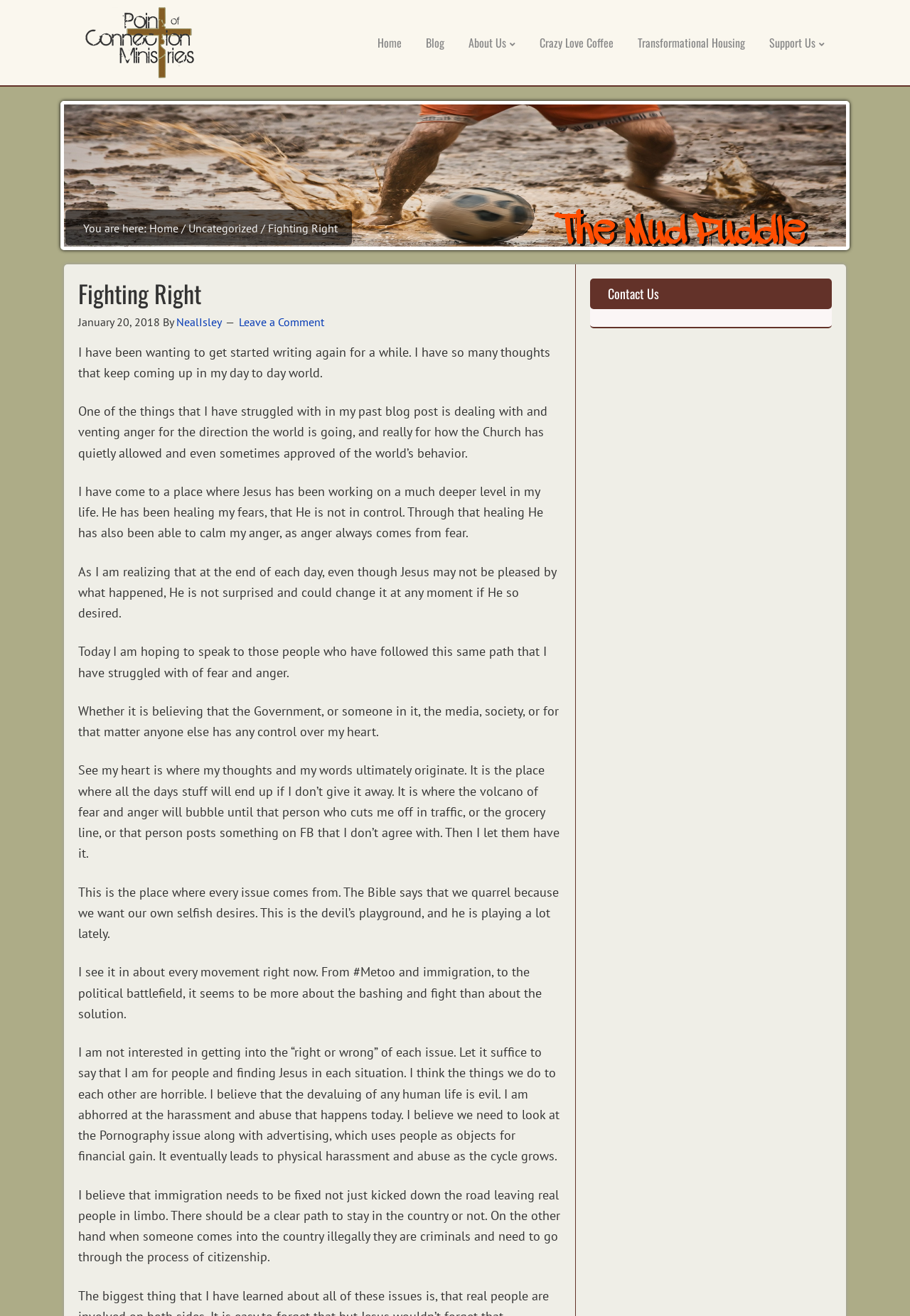Locate the bounding box coordinates of the area where you should click to accomplish the instruction: "Click on the 'NealIsley' link".

[0.194, 0.239, 0.243, 0.25]